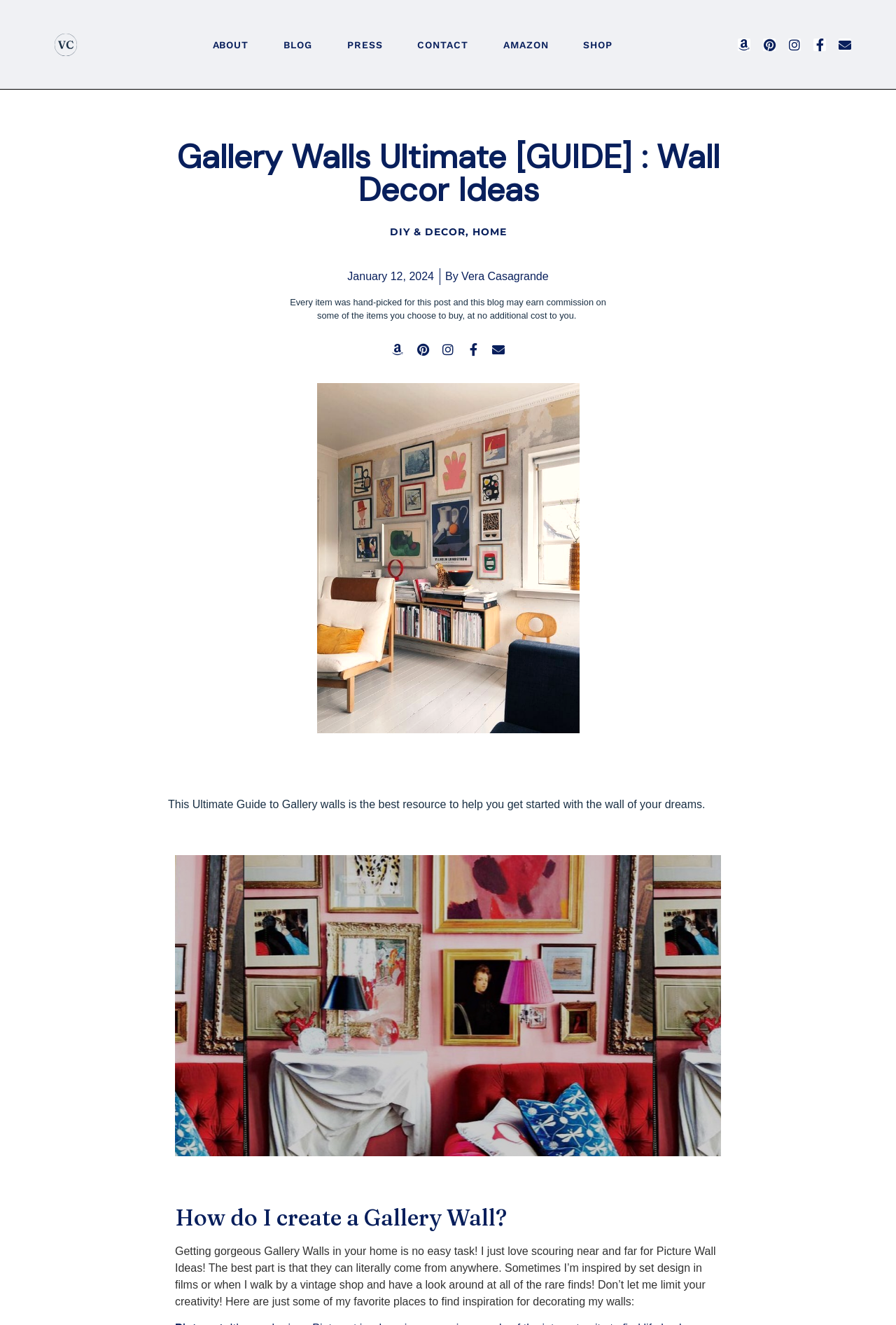What is the logo of the website?
Carefully analyze the image and provide a detailed answer to the question.

The logo of the website is located at the top left corner of the webpage, and it is an image with the text '2024_Logo_Vera Casagrande_2'.